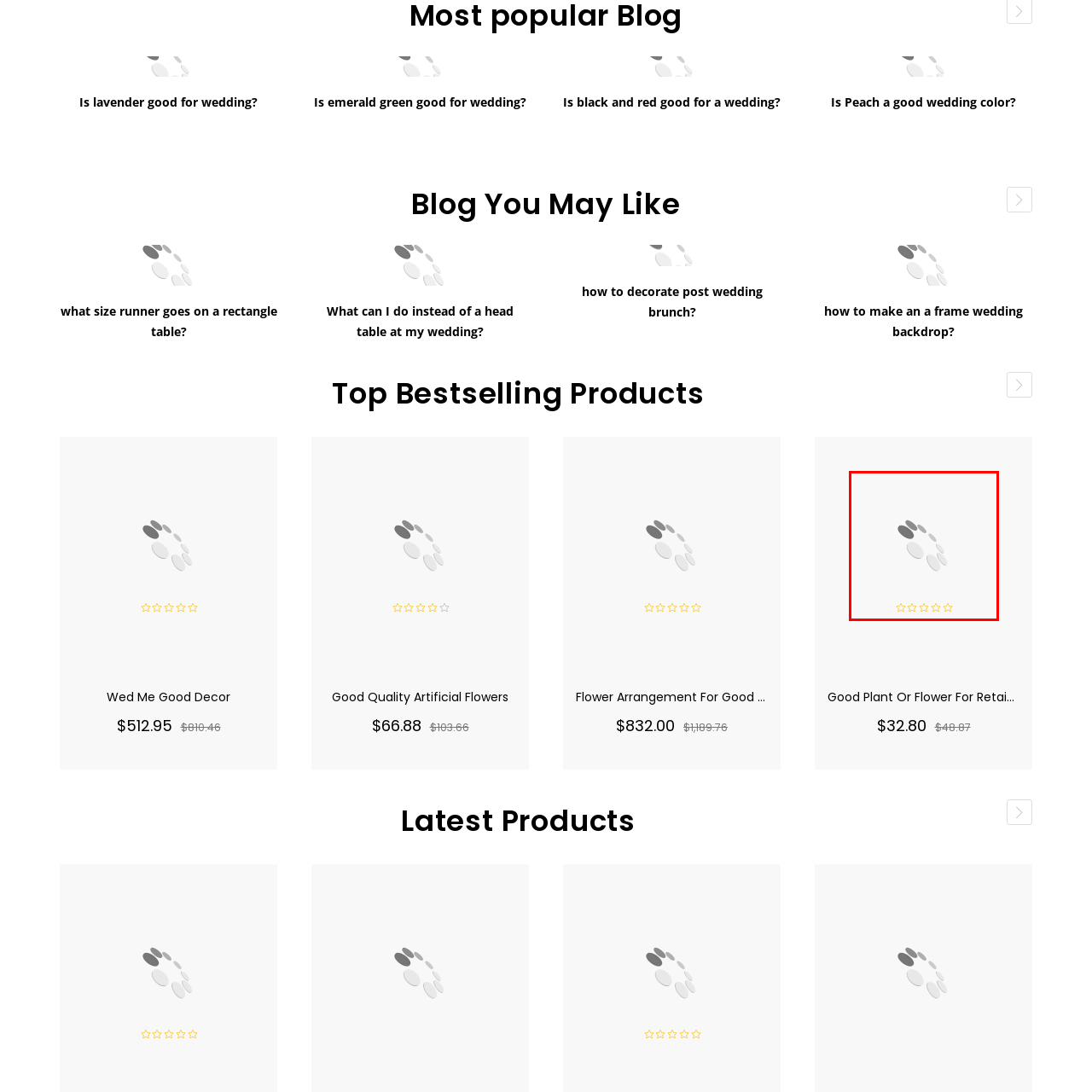Offer a comprehensive description of the image enclosed by the red box.

The image showcases a stylized representation of a loading animation, composed of various sized ovals in shades of gray and white. These ovals are arranged to create a sense of movement, typically indicating that content is in the process of loading or buffering. Beneath the animation, there are five star symbols, four of which are filled with a golden hue, suggesting a rating system. This visual element implies user feedback or reviews, commonly found on e-commerce or service-based websites. The overall design is minimalistic, favoring a clean and modern aesthetic, likely aimed at enhancing the user experience while waiting for content to render.